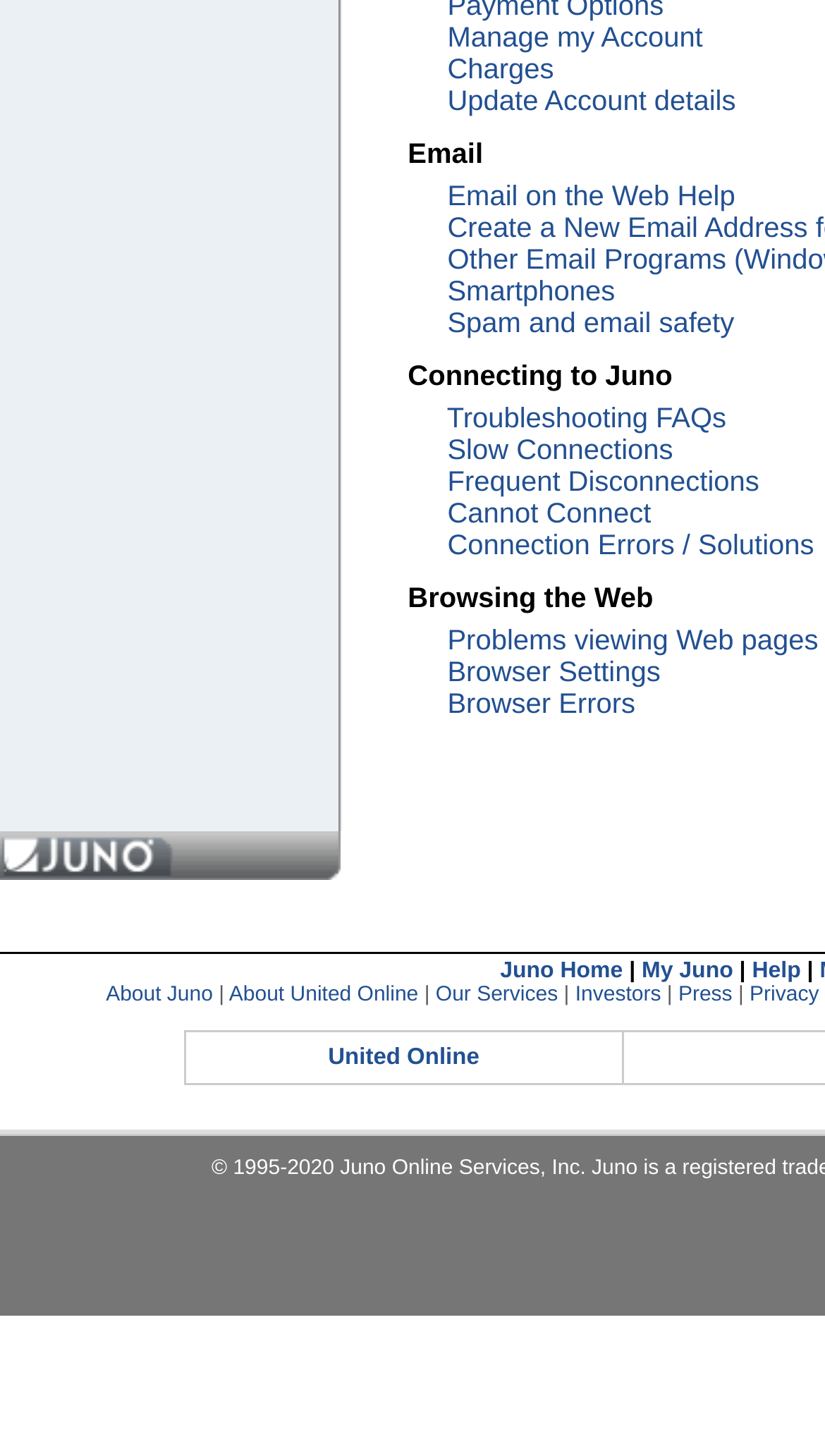From the webpage screenshot, identify the region described by Help. Provide the bounding box coordinates as (top-left x, top-left y, bottom-right x, bottom-right y), with each value being a floating point number between 0 and 1.

[0.911, 0.096, 0.971, 0.114]